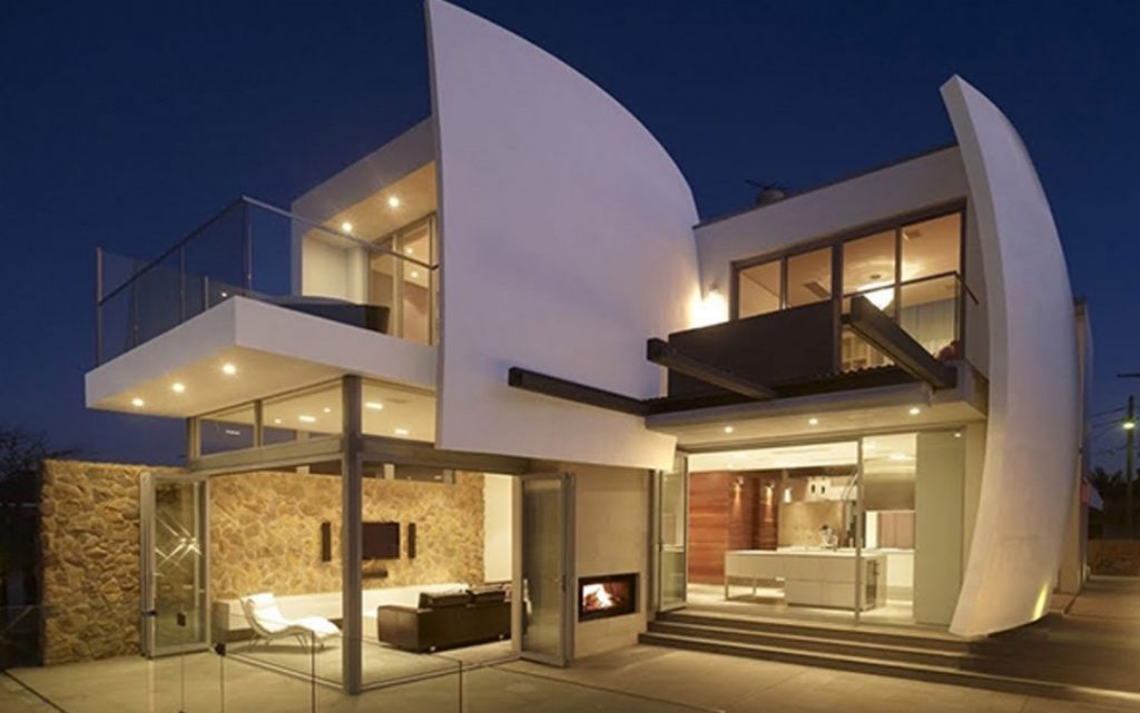Answer this question using a single word or a brief phrase:
What is the purpose of the soft lighting?

Highlighting shapes and textures